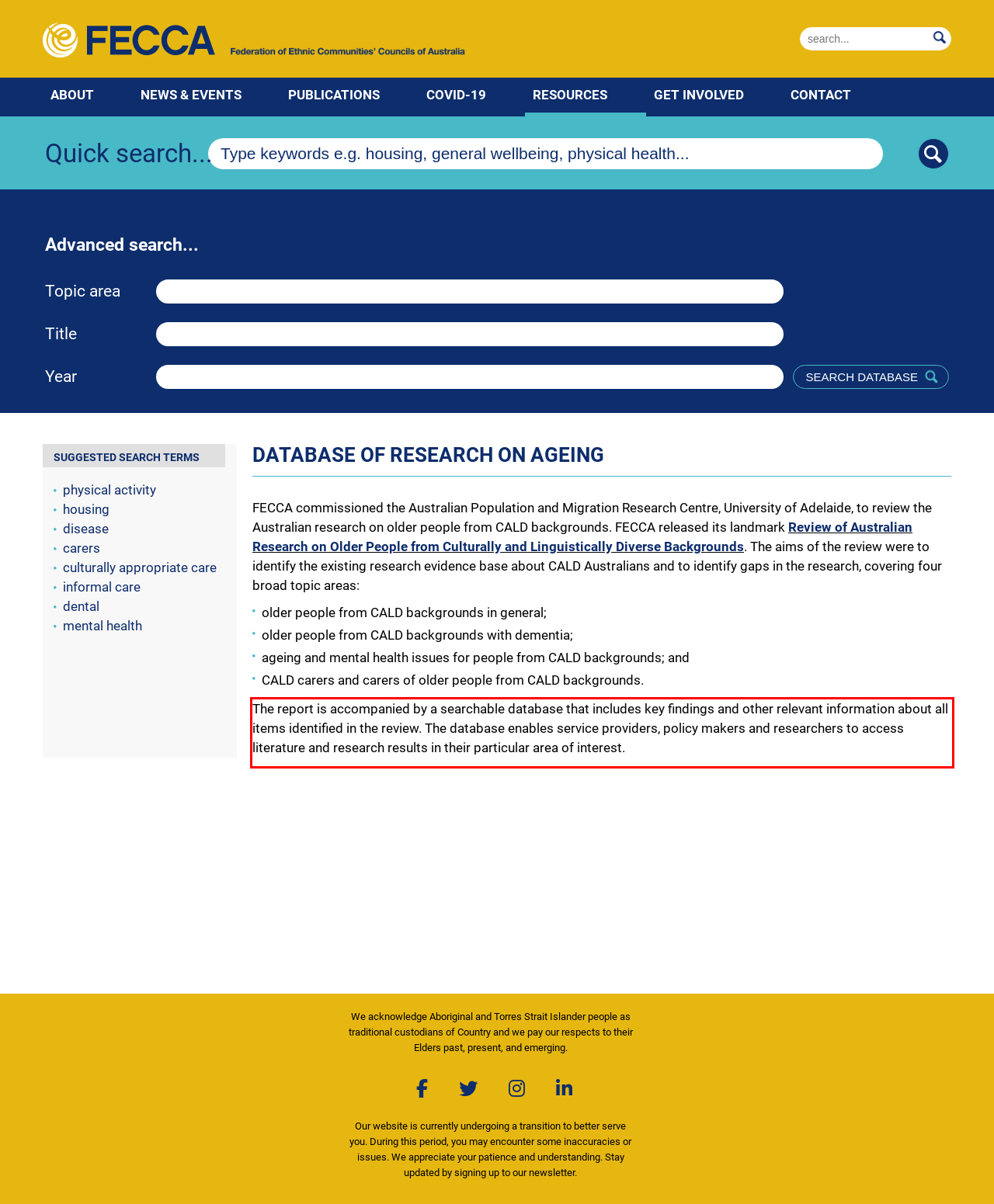You are presented with a screenshot containing a red rectangle. Extract the text found inside this red bounding box.

The report is accompanied by a searchable database that includes key findings and other relevant information about all items identified in the review. The database enables service providers, policy makers and researchers to access literature and research results in their particular area of interest.